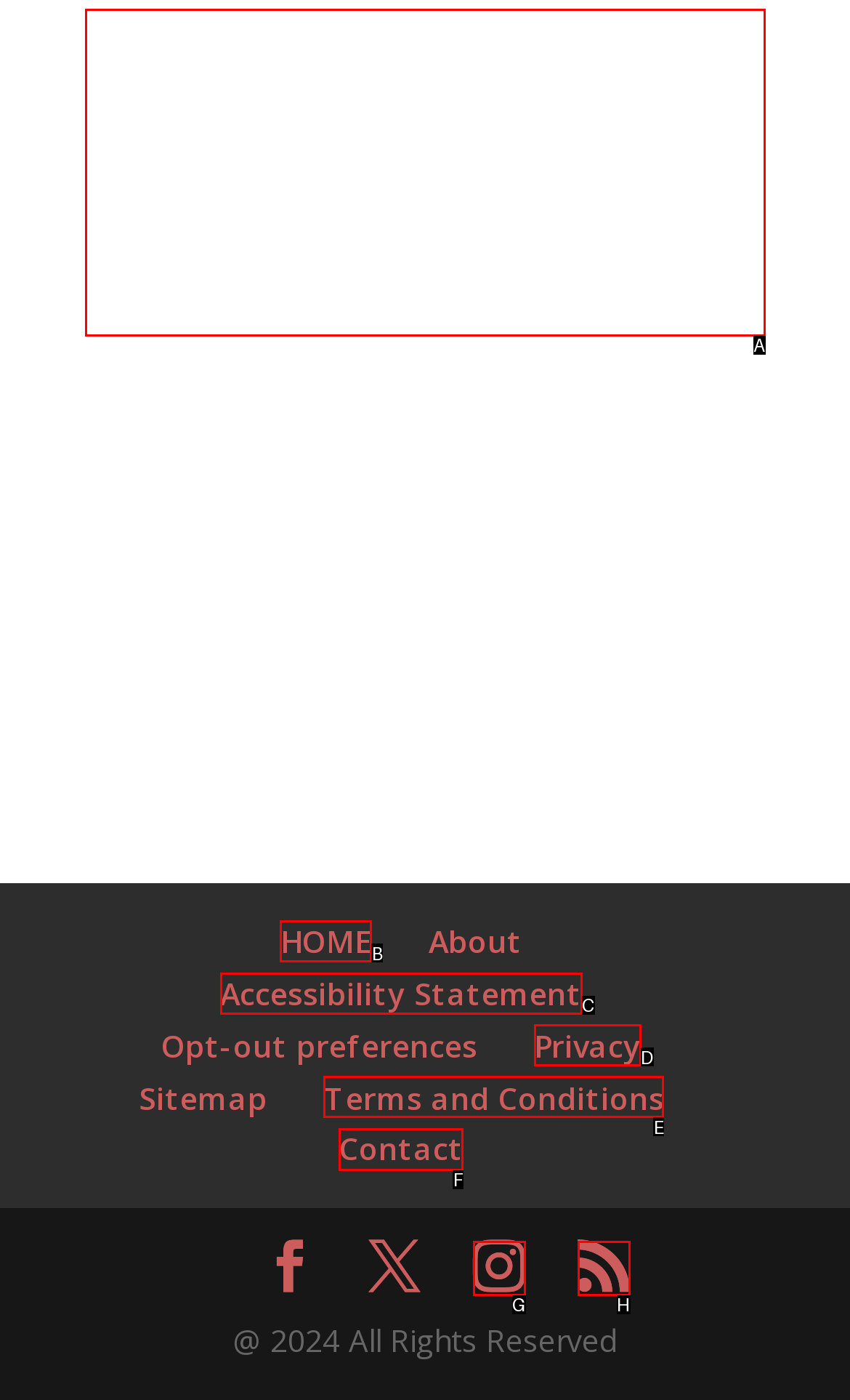Identify the correct UI element to click on to achieve the following task: Contact us Respond with the corresponding letter from the given choices.

F